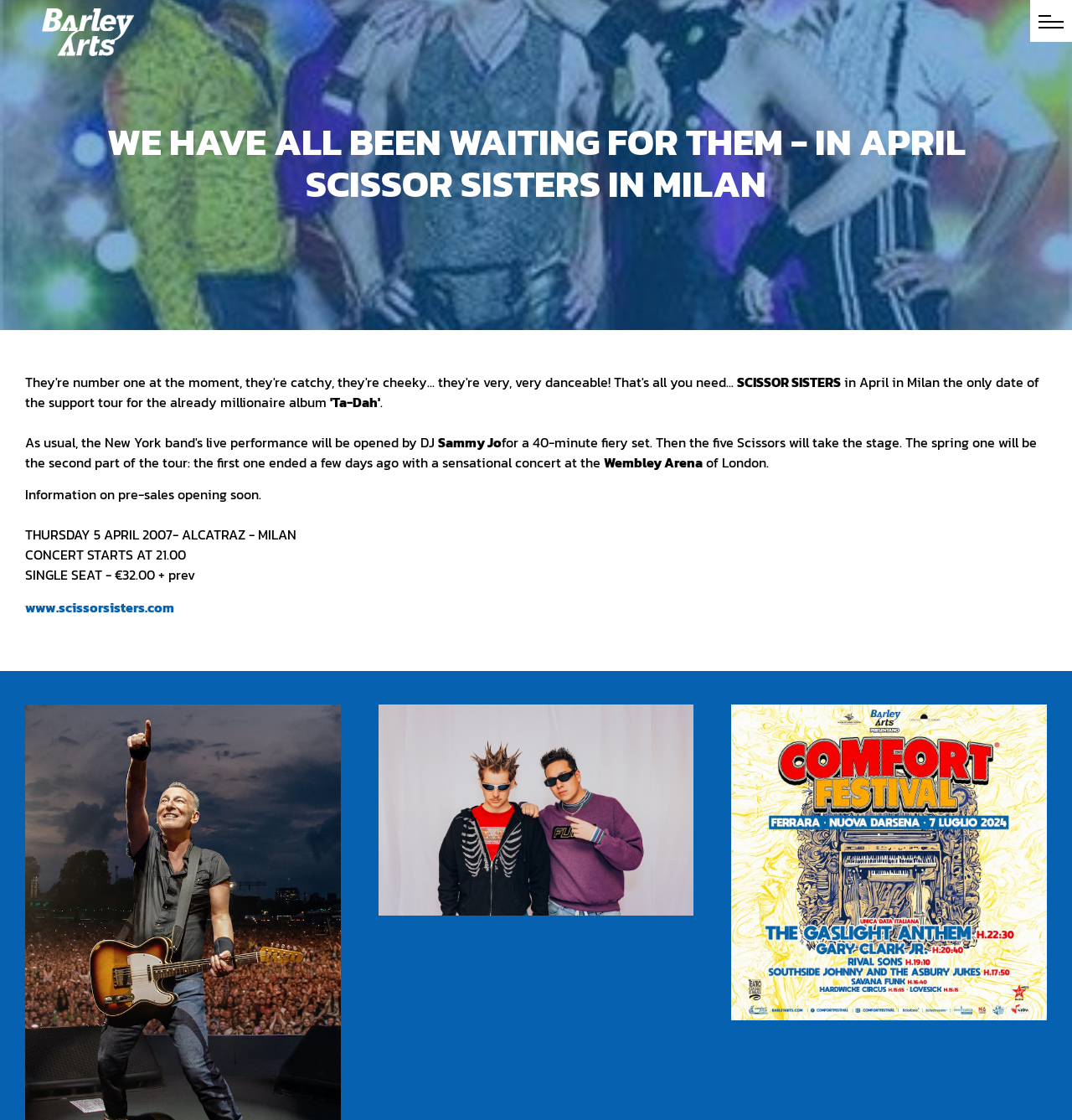Utilize the details in the image to give a detailed response to the question: What is the name of the band performing in Milan?

I found this information by reading the text on the webpage, specifically the sentence 'SCISSOR SISTERS ad Aprile a MIlano l’unica data del tour di supporto al già milionario album' which indicates that Scissor Sisters are the band performing in Milan.